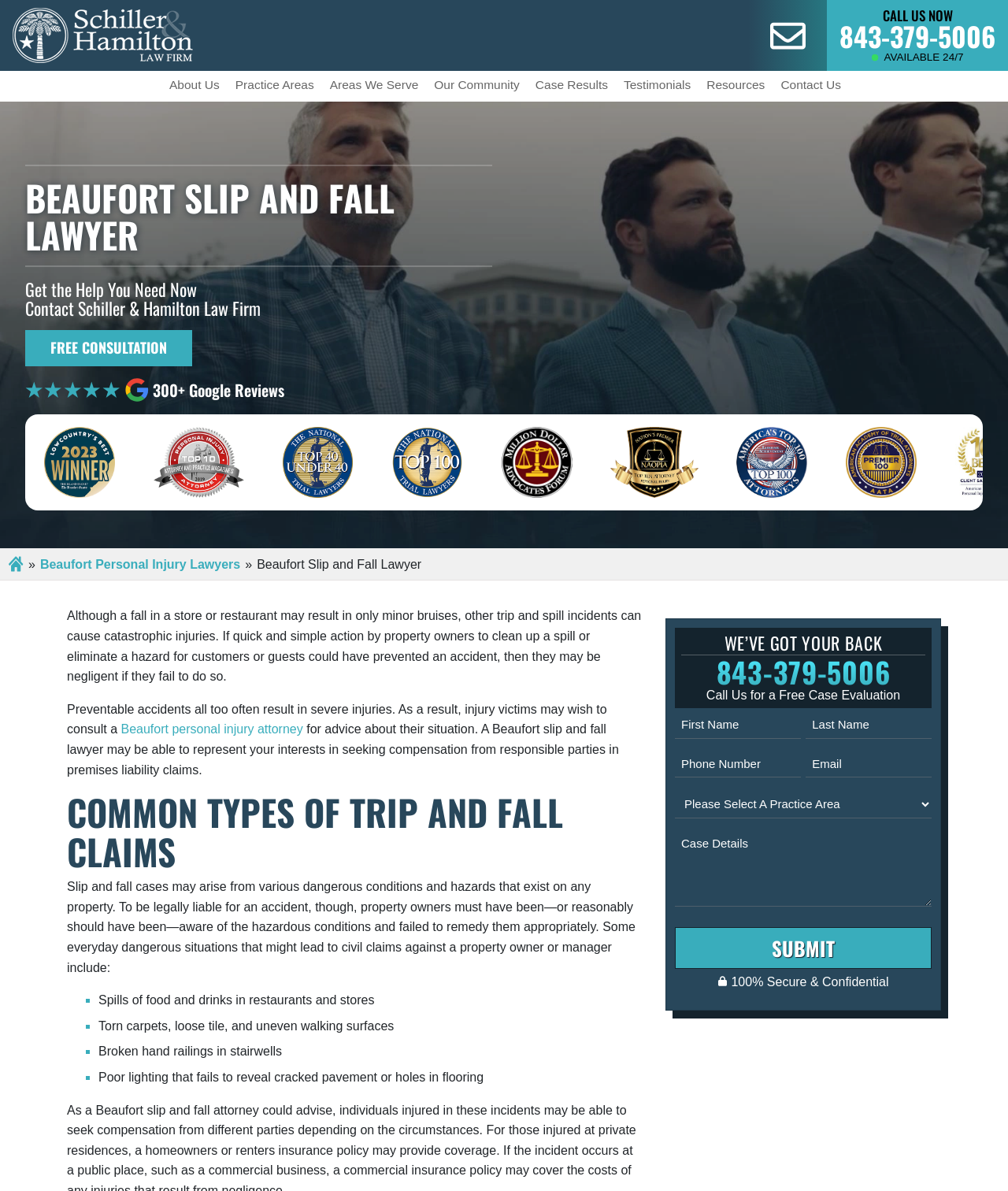Construct a comprehensive caption that outlines the webpage's structure and content.

This webpage is about a law firm, Schiller & Hamilton Law Firm, that specializes in slip and fall cases in Beaufort. At the top of the page, there is a navigation menu with links to various sections of the website, including "About Us", "Practice Areas", and "Contact Us". Below the navigation menu, there is a prominent call-to-action section with a "CALL US NOW" button and a phone number, encouraging visitors to contact the law firm.

To the left of the call-to-action section, there is a heading that reads "BEAUFORT SLIP AND FALL LAWYER" and a brief introduction to the law firm's services. Below the introduction, there are several images of awards and recognition the law firm has received, including a "Lowcountry's Best 2023 Winner" award and a "Top 10 Attorney" award from NAOPIA.

The main content of the webpage is divided into two sections. The first section discusses the importance of seeking legal advice if you have been injured in a slip and fall accident. It explains that property owners may be liable for accidents if they failed to take reasonable care to prevent them. The section also lists common types of trip and fall claims, including spills of food and drinks, torn carpets, and poor lighting.

The second section is a call-to-action section that encourages visitors to contact the law firm for a free case evaluation. There is a heading that reads "WE’VE GOT YOUR BACK" and a phone number to call. Below the heading, there is a form that visitors can fill out to request a free case evaluation. The form includes fields for first name, last name, phone number, email, practice area, and case details. There is also a "SUBMIT" button to submit the form.

Throughout the webpage, there are several links to other sections of the website, including a link to the "Home" page and a link to "Beaufort Personal Injury Lawyers". There are also several images, including a logo of the law firm and an image of a message icon.